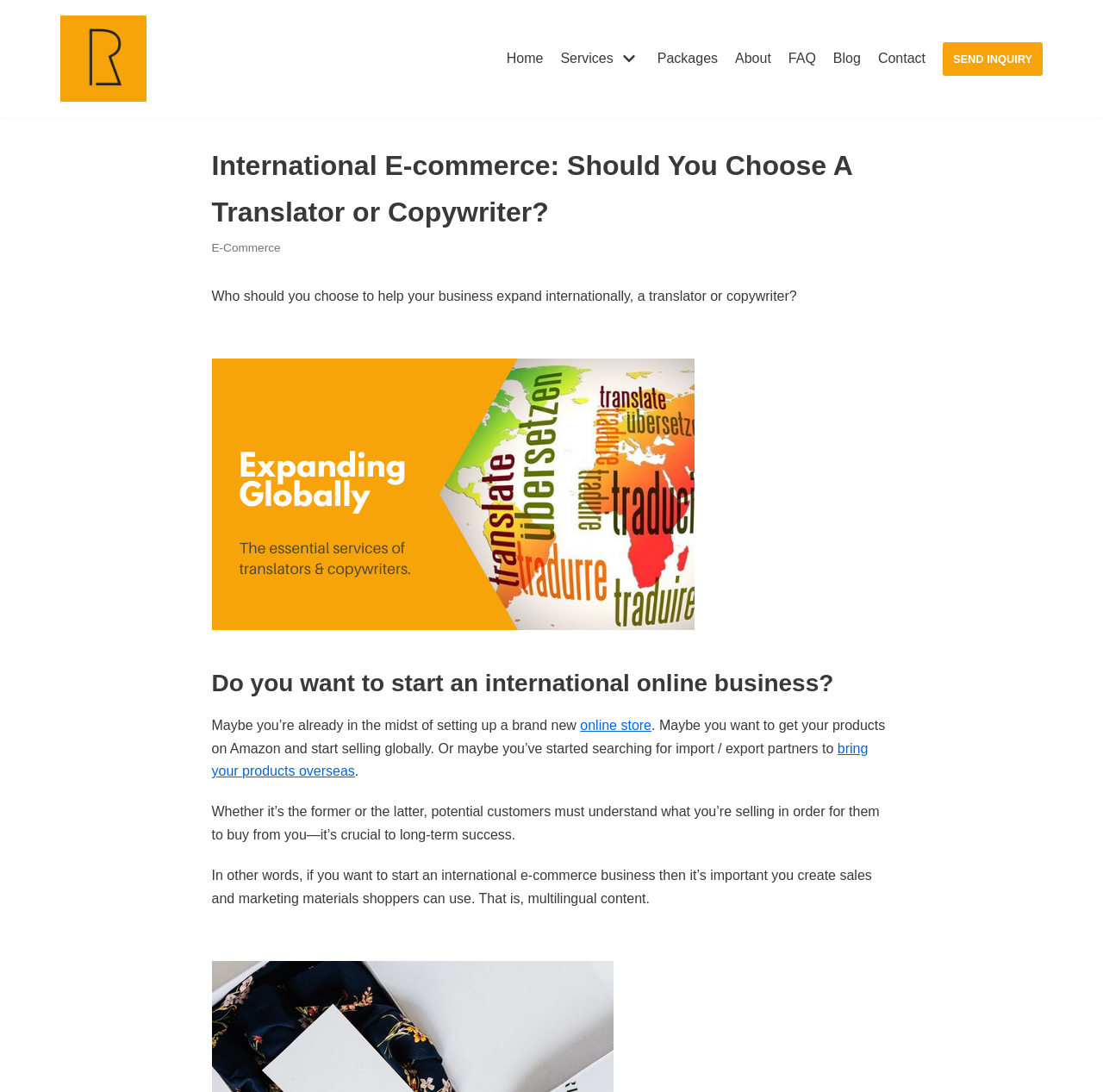Generate an in-depth caption that captures all aspects of the webpage.

The webpage is about Radiant Copywriting, with a focus on multilingual content for international e-commerce businesses. At the top, there is a link to "Skip to content" and the website's title "Radiant Copywriting". Below that, there is a navigation menu with links to "Home", "Services", "Packages", "About", "FAQ", "Blog", and "Contact". Each link has a small icon next to it, except for "Home".

The main content of the page starts with a heading "International E-commerce: Should You Choose A Translator or Copywriter?" followed by a link to "E-Commerce". Below that, there is a paragraph of text asking who should help a business expand internationally, a translator or a copywriter. 

To the right of the text, there is a large image related to expanding a business internationally. Below the image, there is another heading "Do you want to start an international online business?" followed by several paragraphs of text discussing the importance of multilingual content for international e-commerce success. The text includes links to "online store" and "bring your products overseas".

At the very top right of the page, there is a call-to-action link "SEND INQUIRY". At the bottom of the page, there is a cookie consent dialog with two buttons, one to accept cookies and one to reject them.